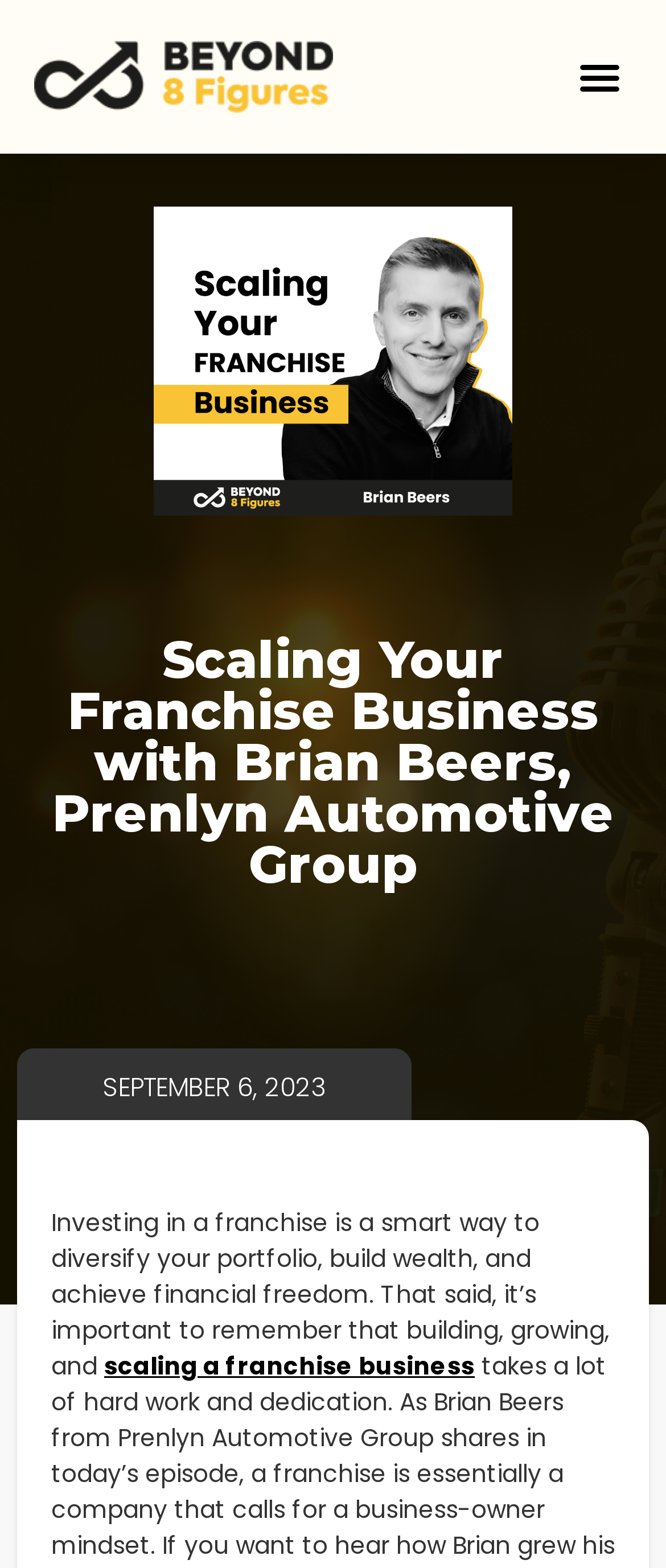Please answer the following question using a single word or phrase: How many episodes are listed on this page?

9